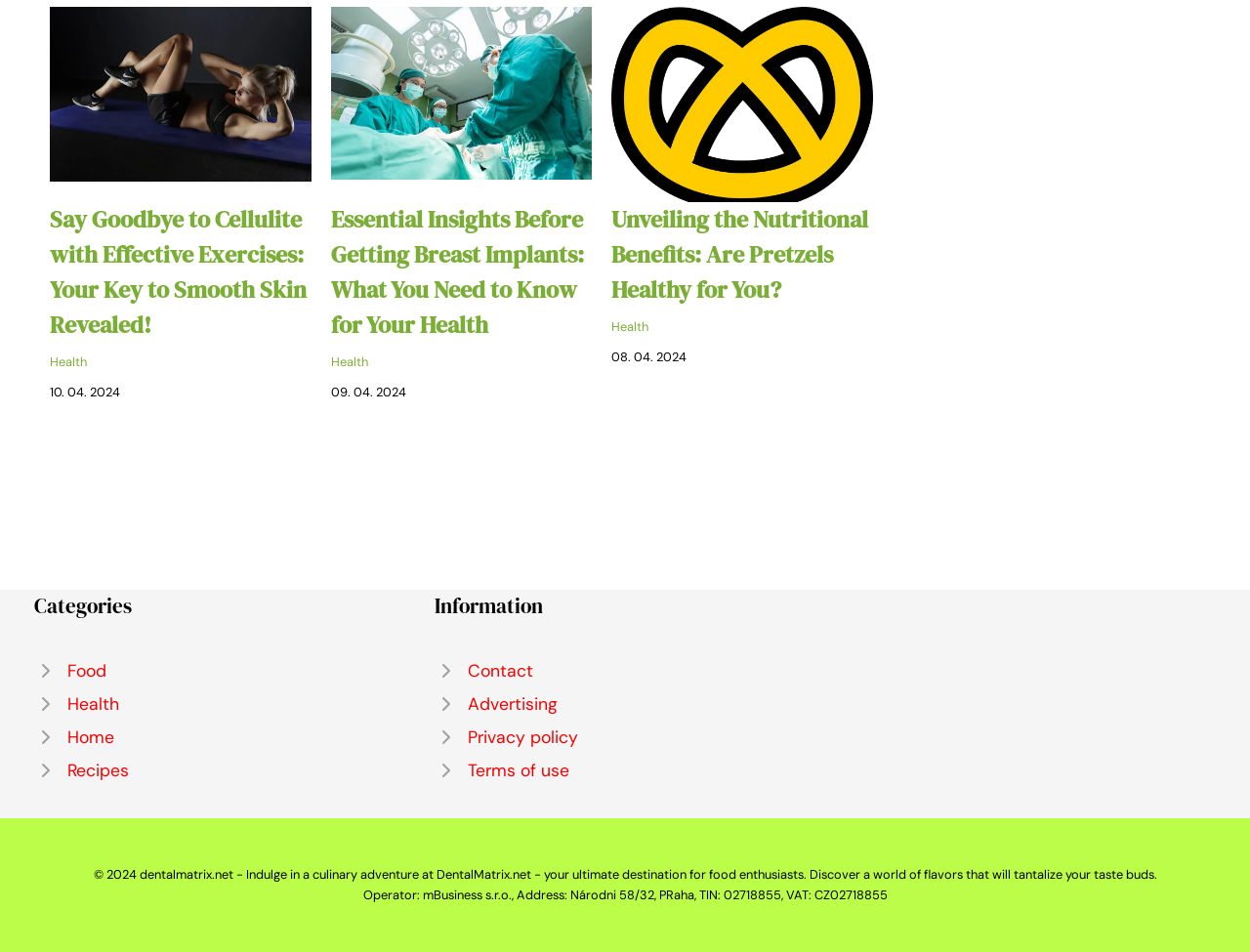Answer the question below in one word or phrase:
What is the date of the second article?

10. 04. 2024